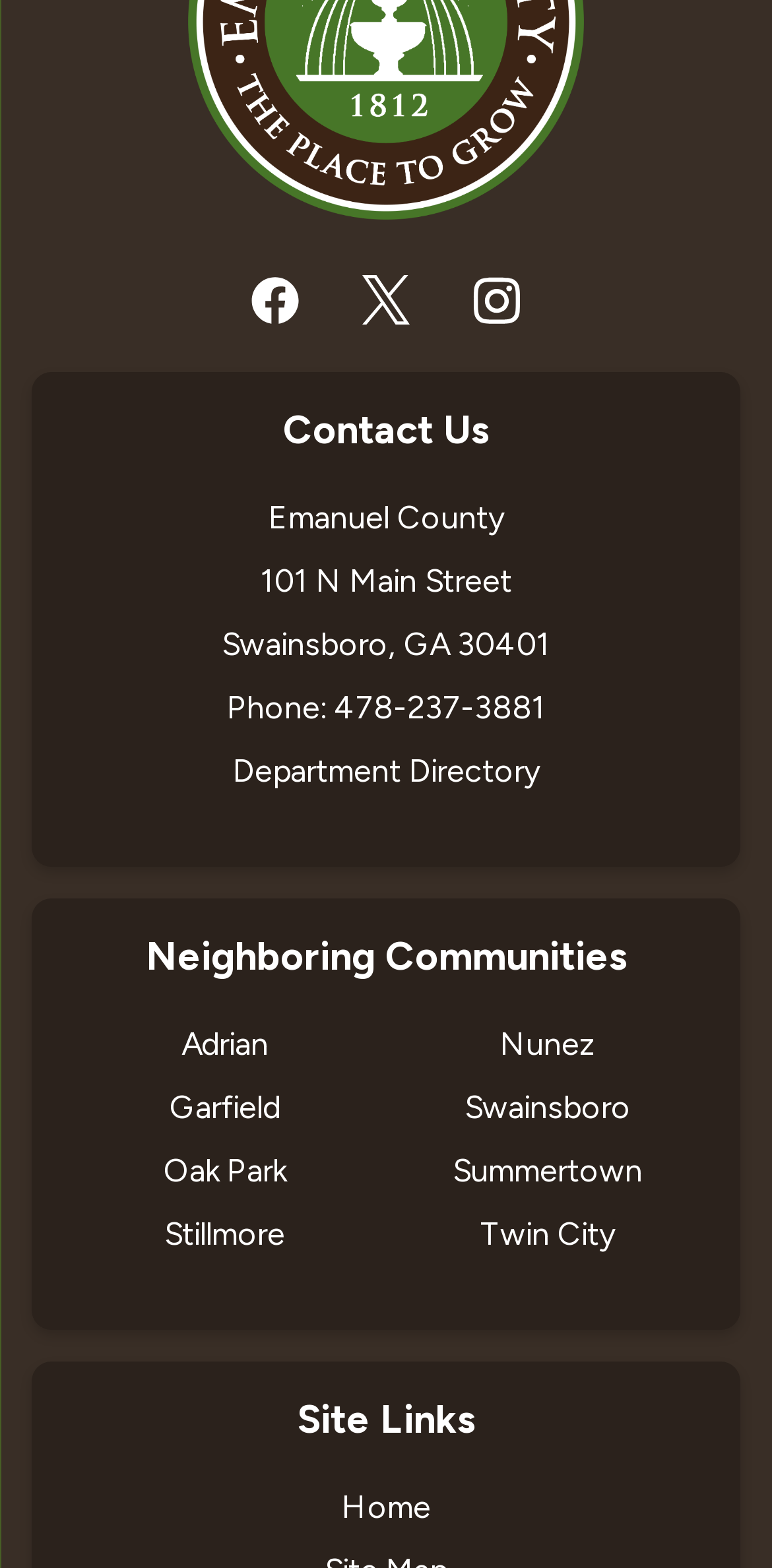Determine the bounding box coordinates for the UI element with the following description: "Department Directory". The coordinates should be four float numbers between 0 and 1, represented as [left, top, right, bottom].

[0.301, 0.479, 0.699, 0.503]